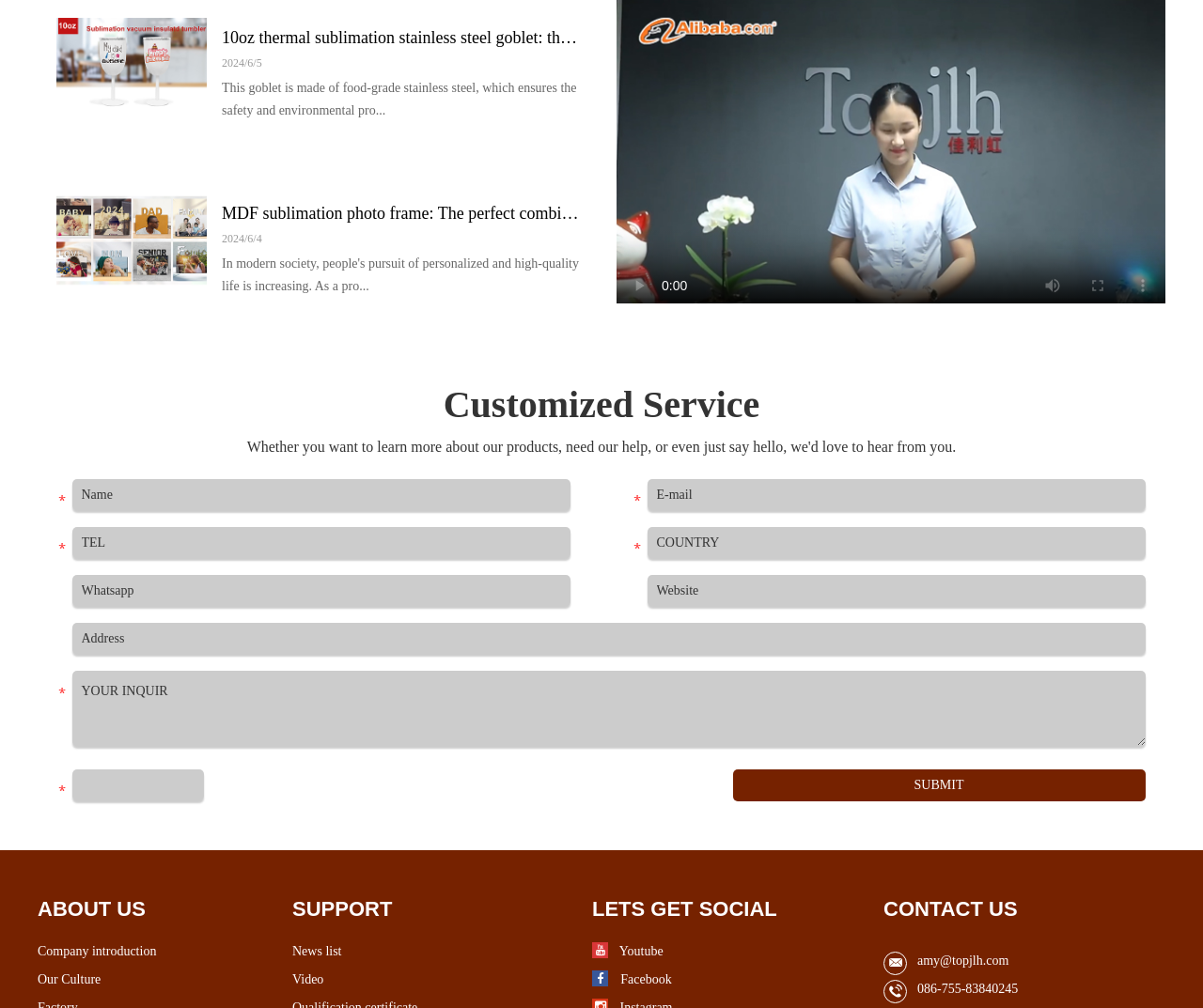Determine the bounding box coordinates of the clickable element to complete this instruction: "Click the 'CONTACT US' link". Provide the coordinates in the format of four float numbers between 0 and 1, [left, top, right, bottom].

[0.734, 0.888, 0.969, 0.916]